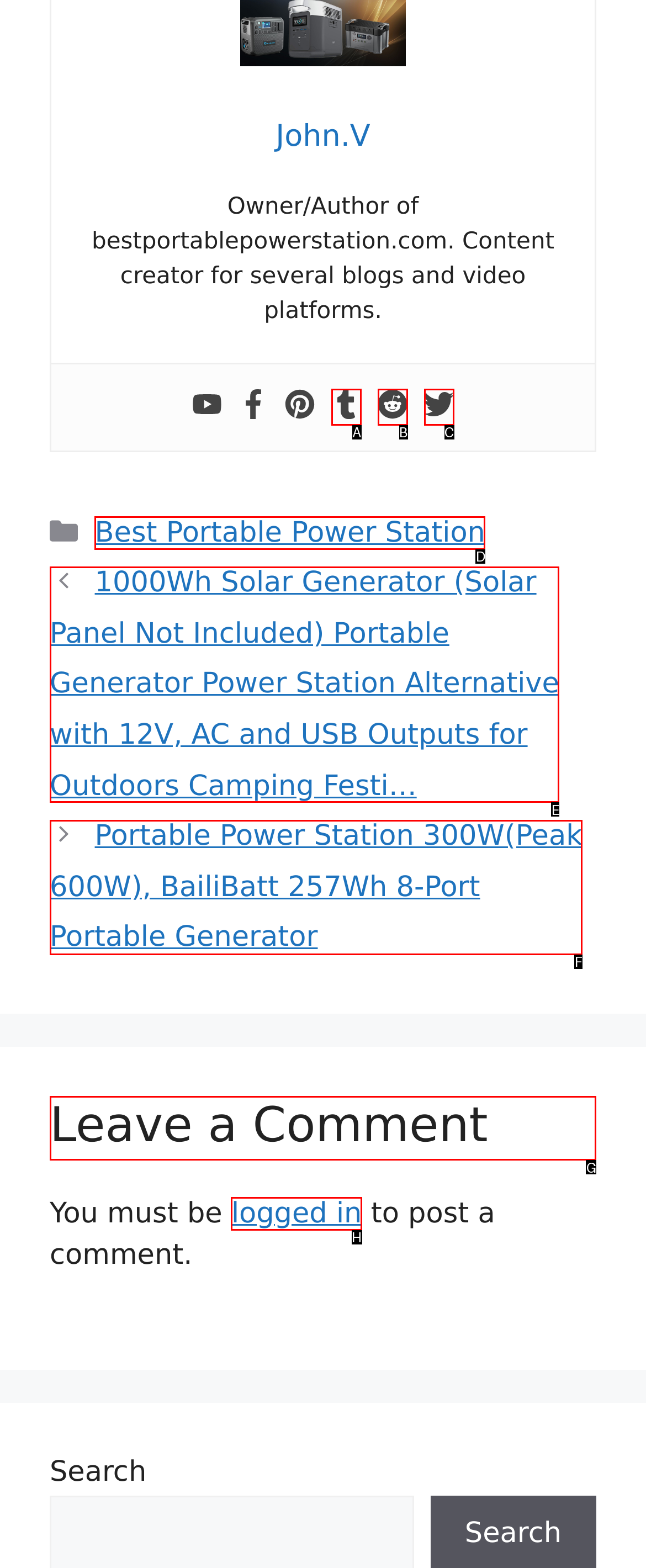Choose the HTML element you need to click to achieve the following task: View Career Guide
Respond with the letter of the selected option from the given choices directly.

None